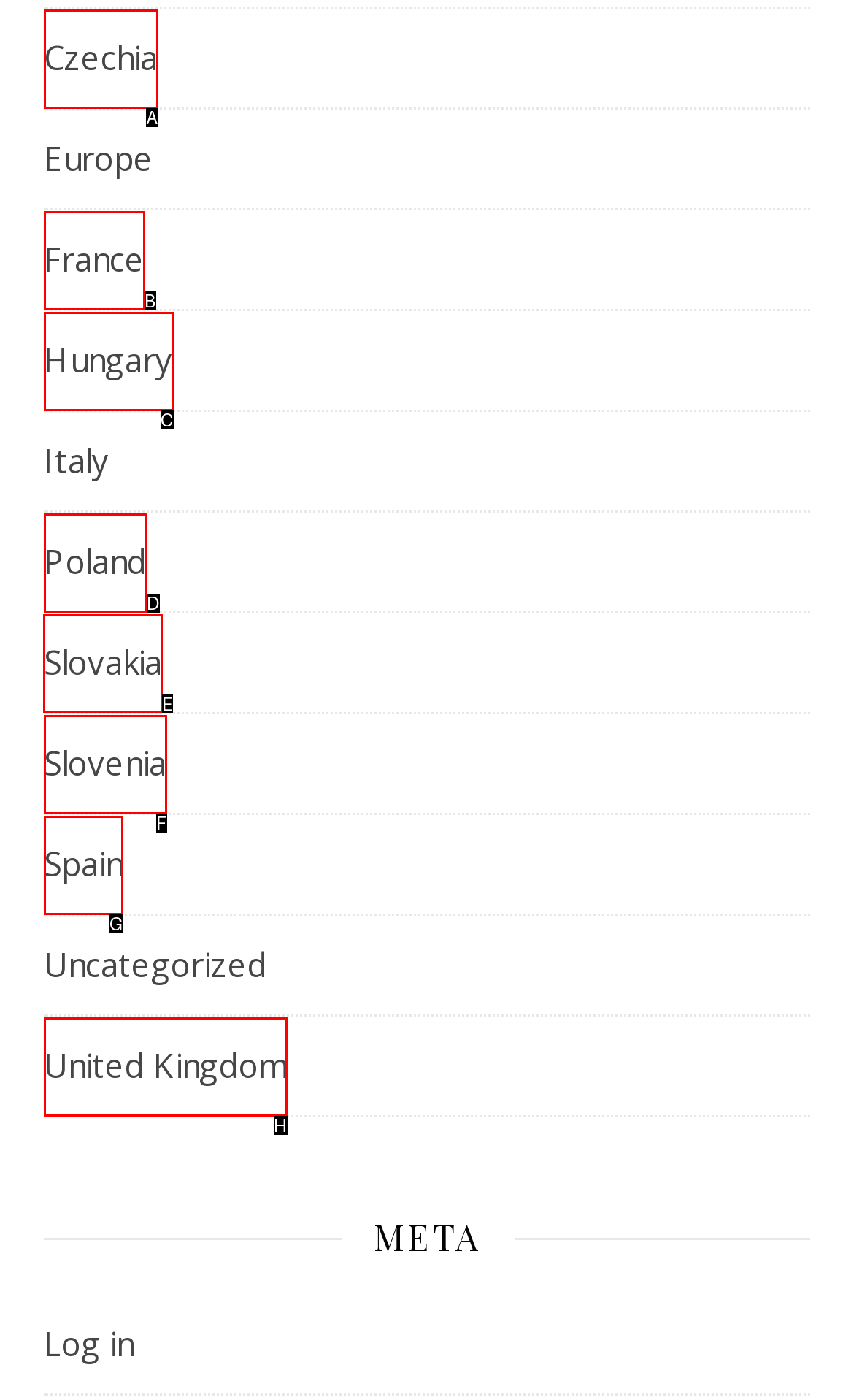Specify the letter of the UI element that should be clicked to achieve the following: Explore Slovakia
Provide the corresponding letter from the choices given.

E